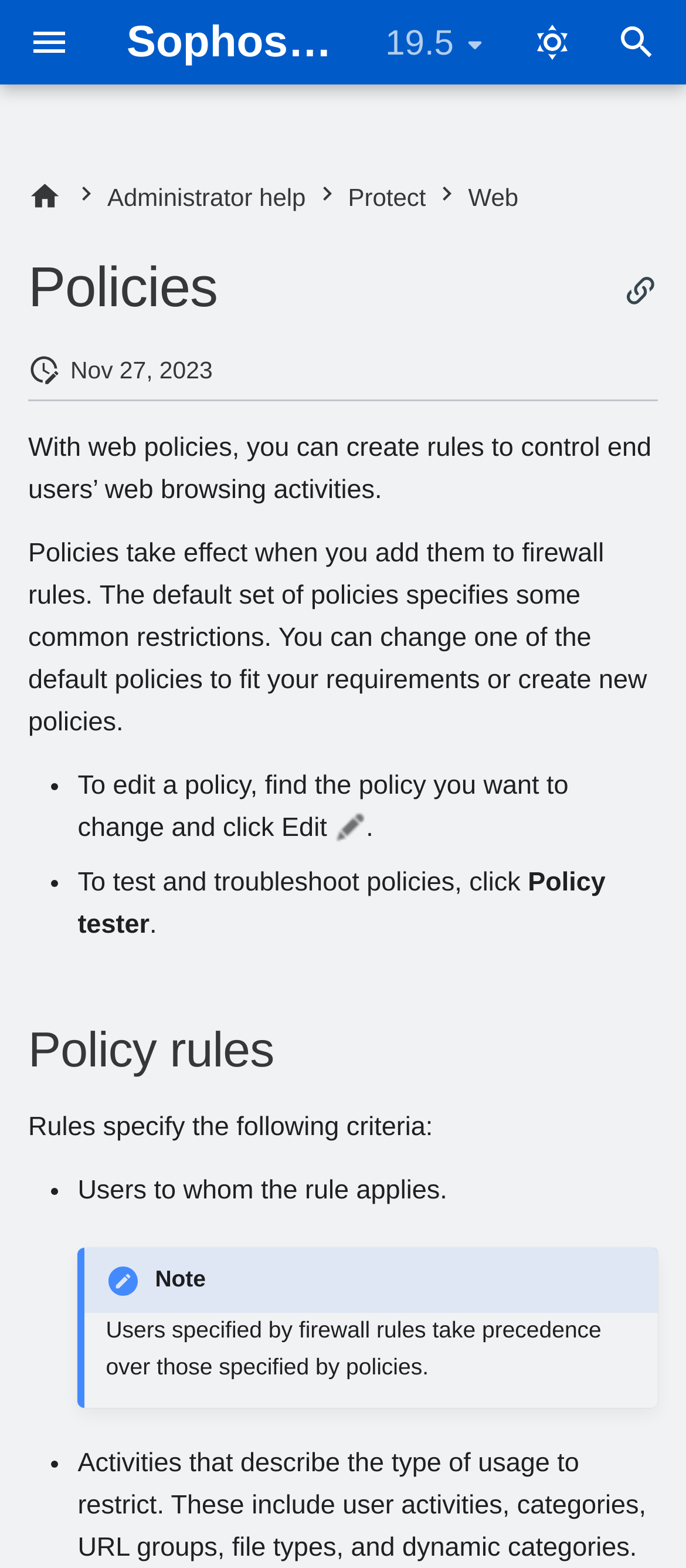Respond concisely with one word or phrase to the following query:
What is the purpose of web policies?

Control end users' web browsing activities